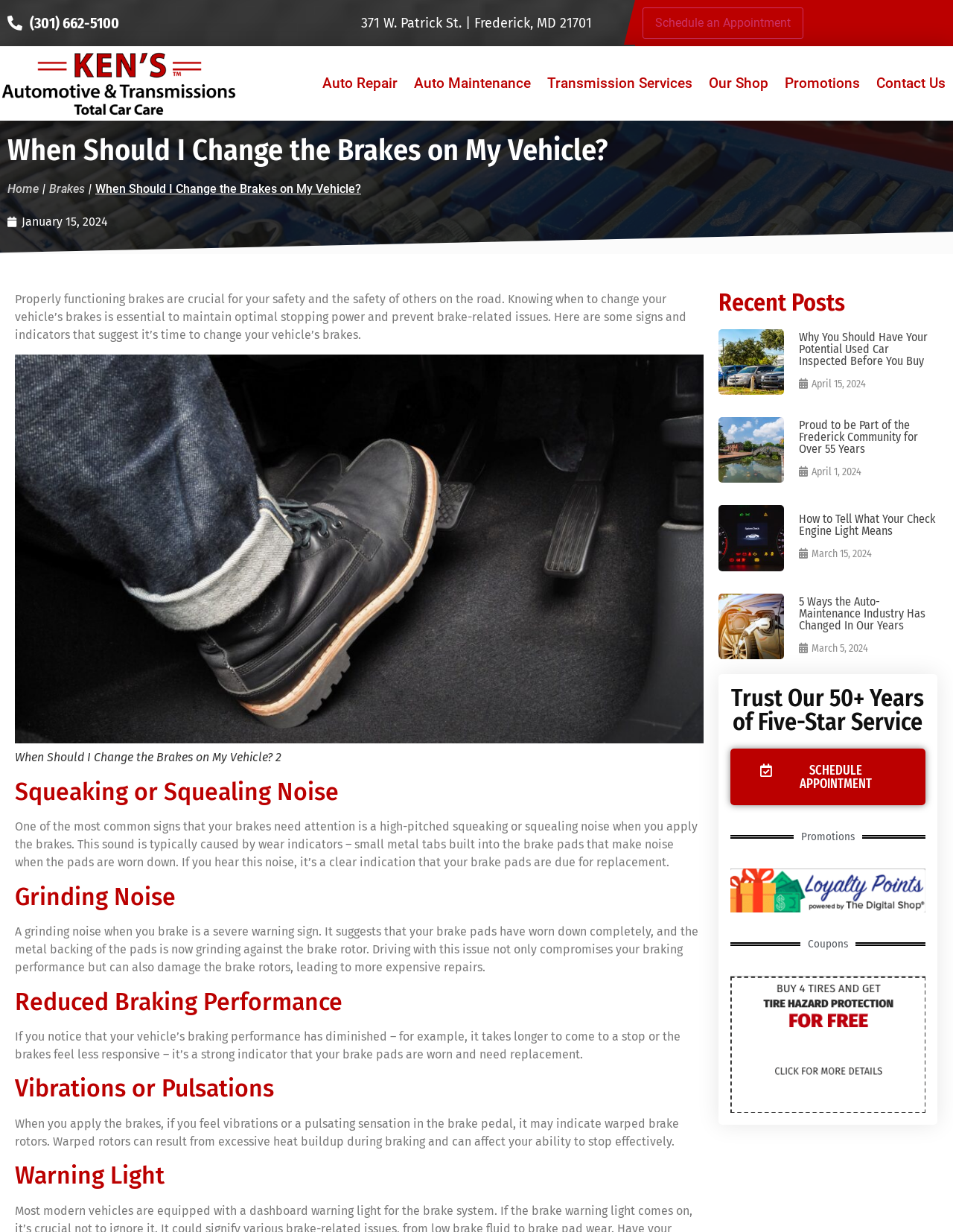Locate the bounding box coordinates of the element to click to perform the following action: 'Click the 'Schedule an Appointment' button'. The coordinates should be given as four float values between 0 and 1, in the form of [left, top, right, bottom].

[0.674, 0.006, 0.843, 0.031]